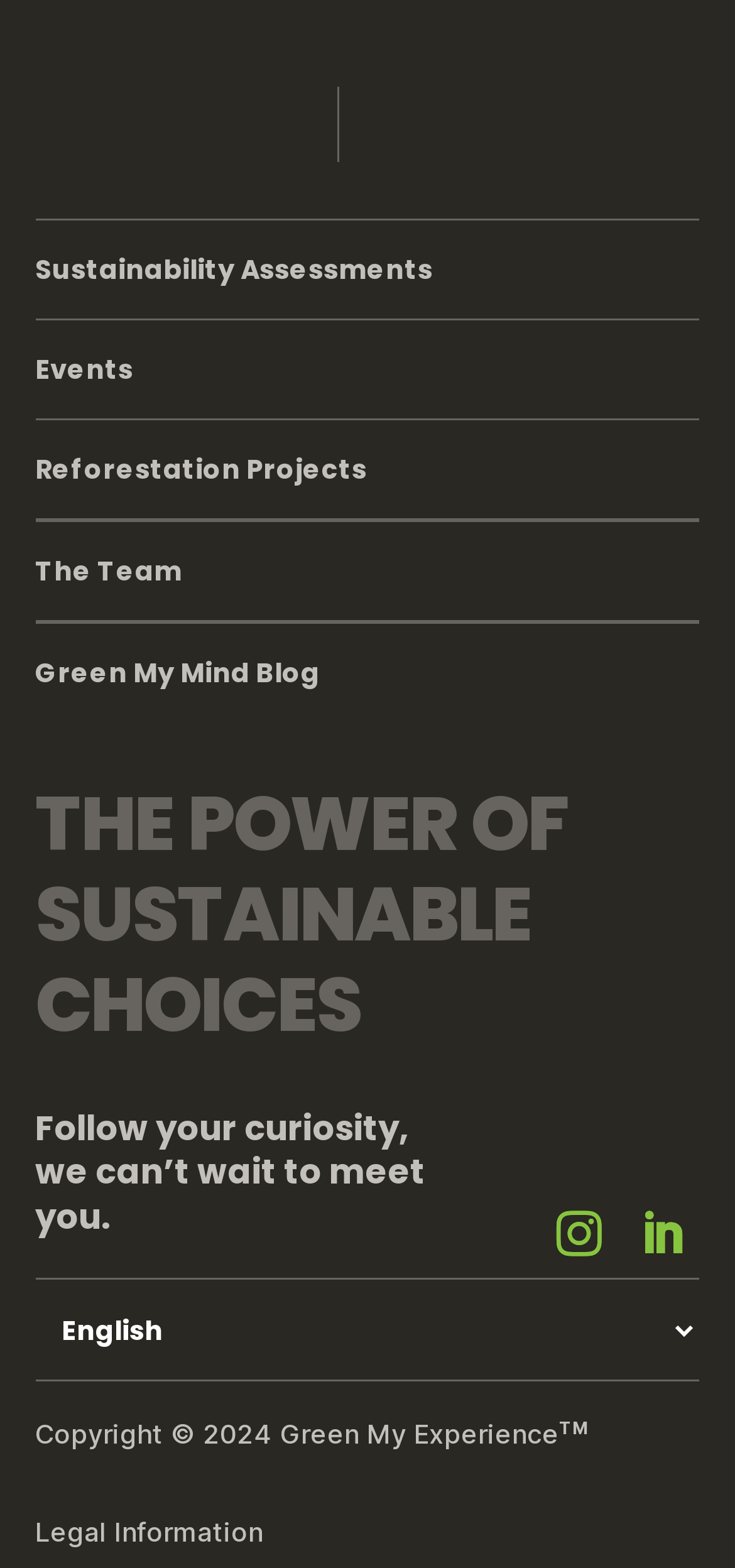Bounding box coordinates are specified in the format (top-left x, top-left y, bottom-right x, bottom-right y). All values are floating point numbers bounded between 0 and 1. Please provide the bounding box coordinate of the region this sentence describes: Reforestation Projects

[0.048, 0.266, 0.952, 0.331]